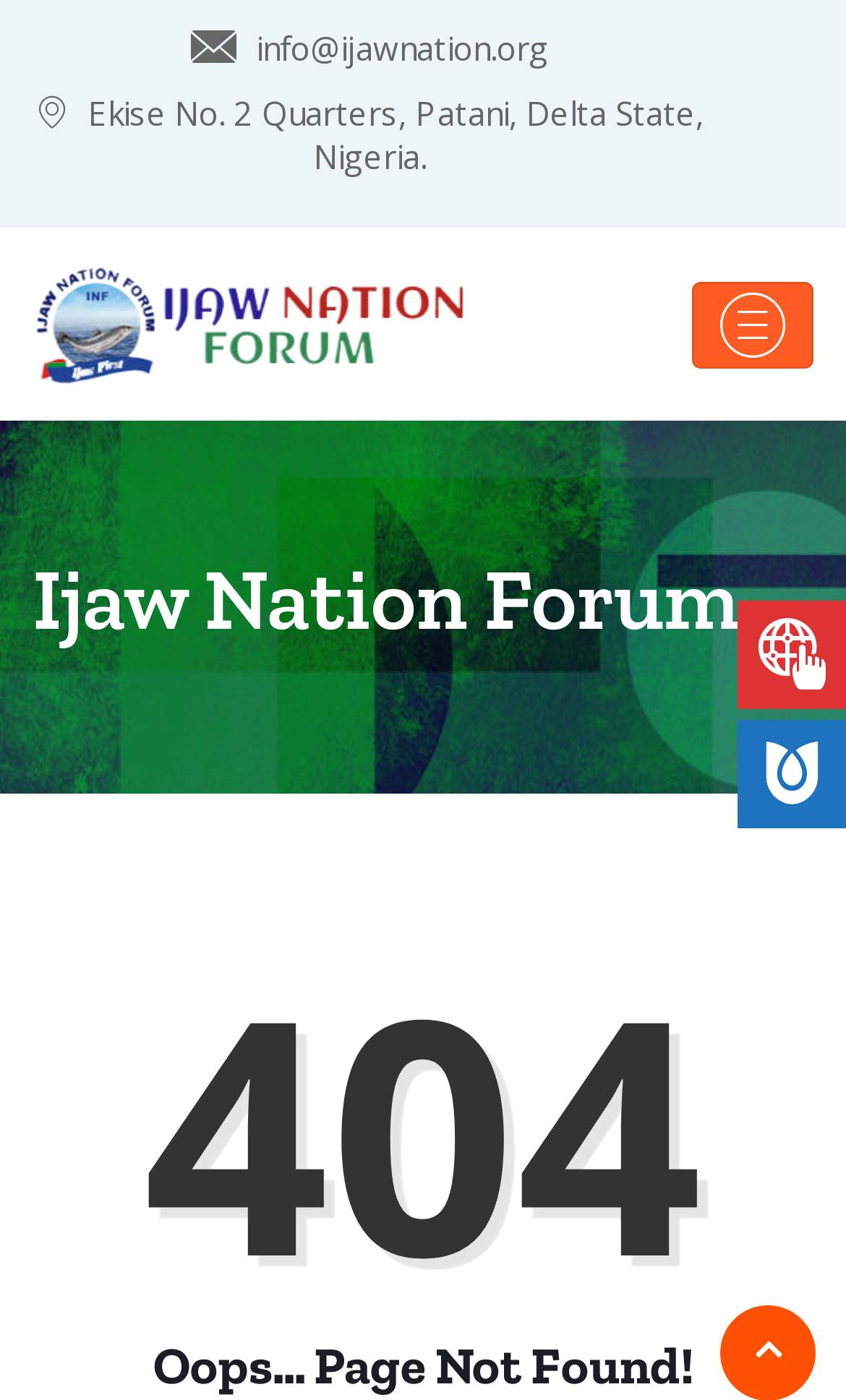What is the location of Ijaw Nation Forum?
Observe the image and answer the question with a one-word or short phrase response.

Ekise No. 2 Quarters, Patani, Delta State, Nigeria.